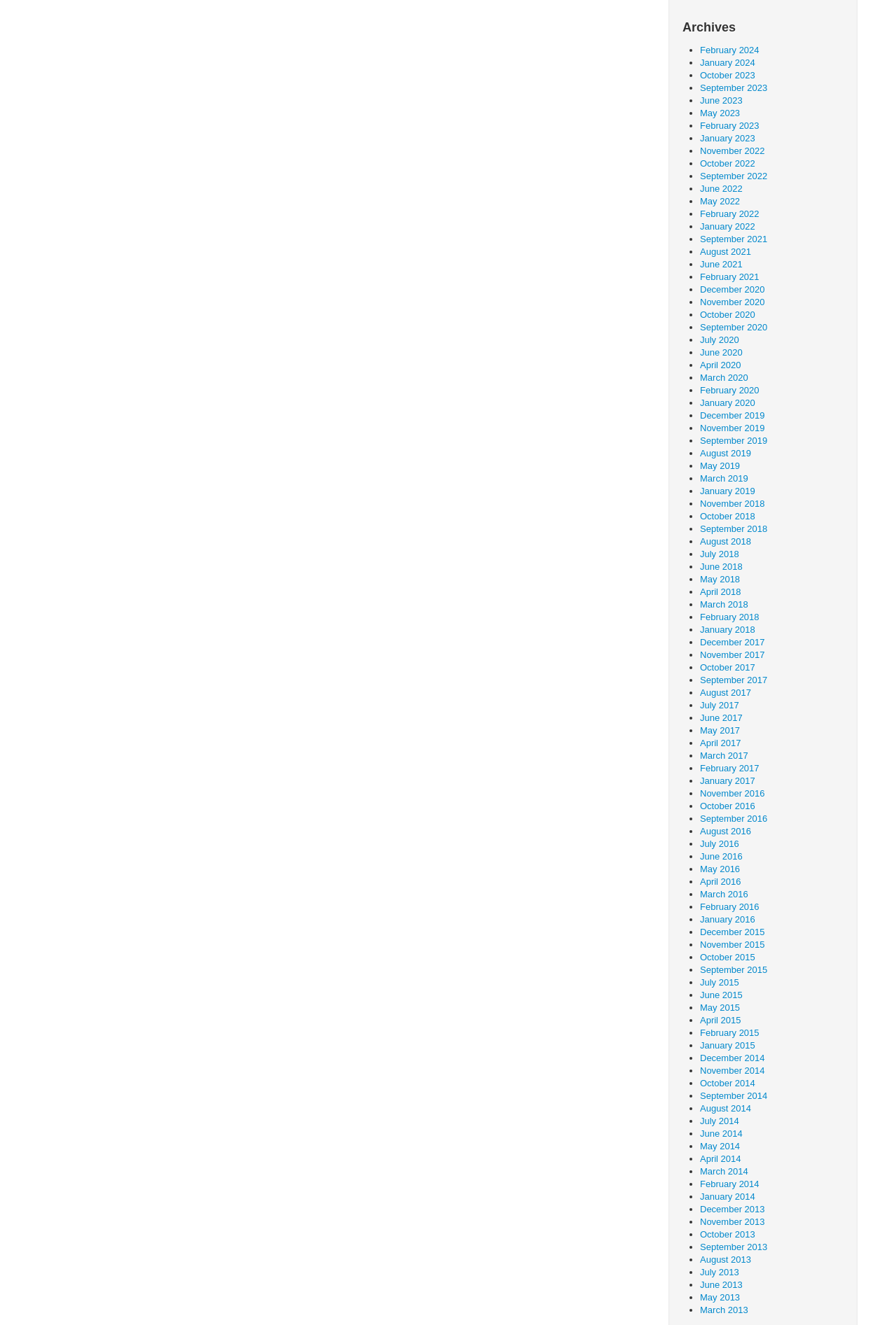What is the title of the archives section?
Refer to the image and answer the question using a single word or phrase.

Archives